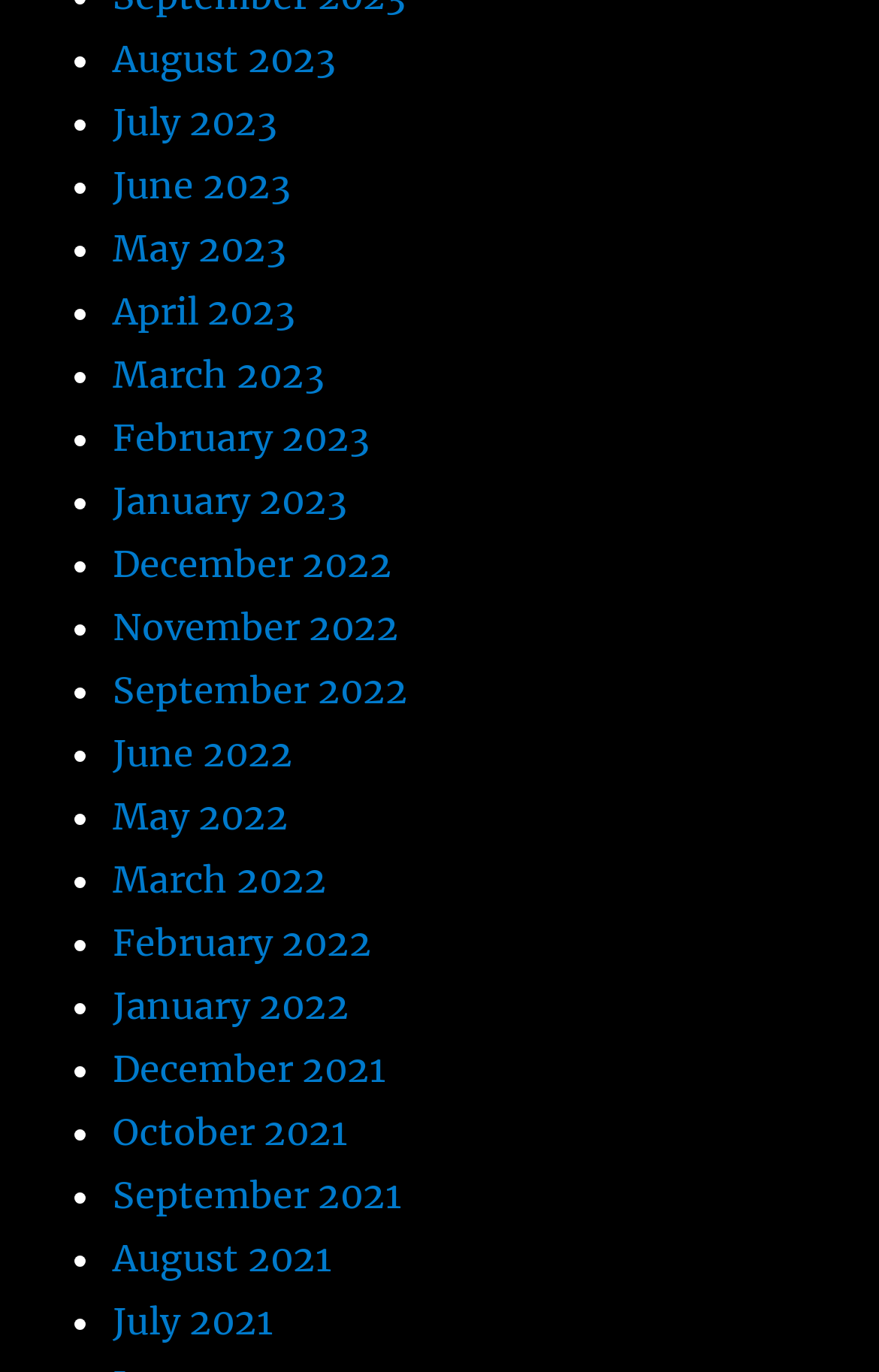Identify the bounding box of the UI element described as follows: "April 2023". Provide the coordinates as four float numbers in the range of 0 to 1 [left, top, right, bottom].

[0.128, 0.209, 0.336, 0.242]